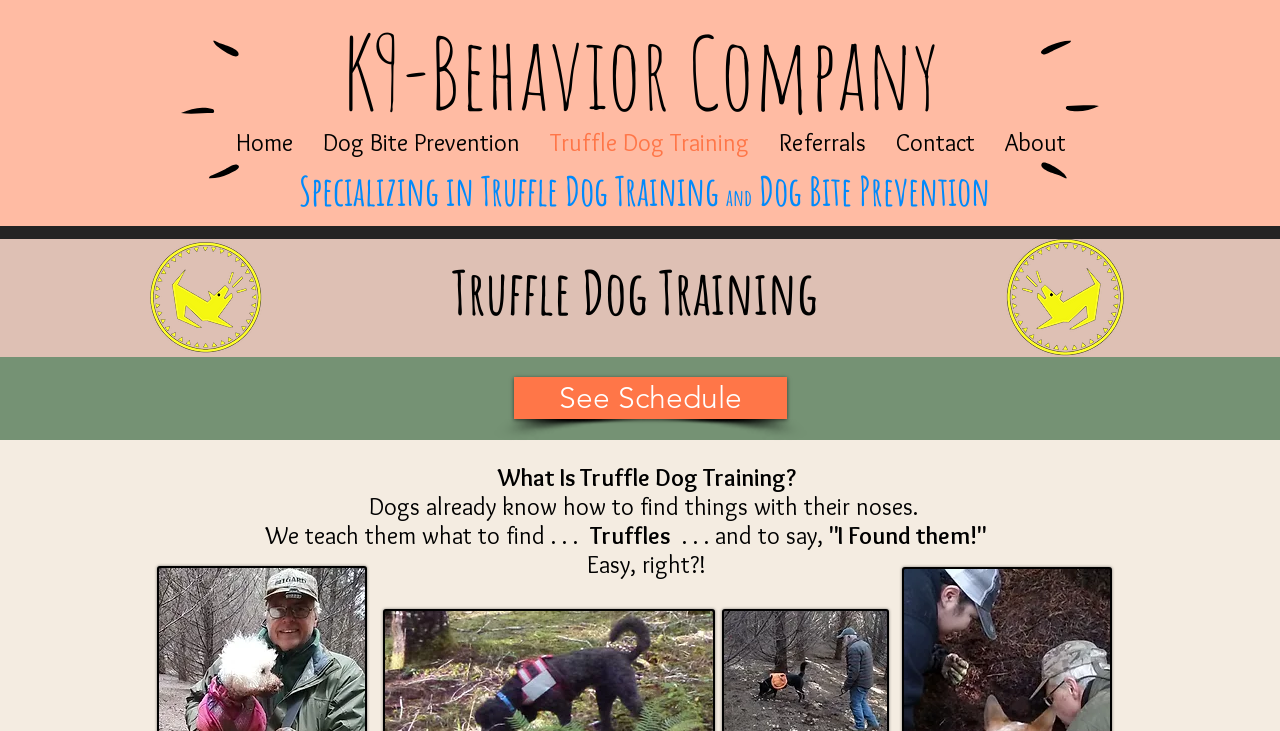What is the main service provided by the company?
Please look at the screenshot and answer using one word or phrase.

Truffle Dog Training